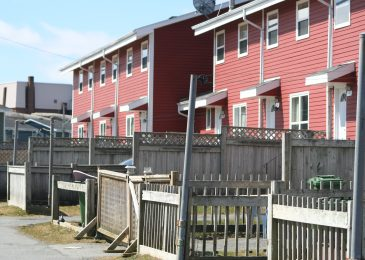Carefully observe the image and respond to the question with a detailed answer:
What type of fences enclose the homes?

According to the caption, the homes are enclosed by wooden fences, which creates a sense of separation from the adjacent pathway. This implies that the fences are made of wood.